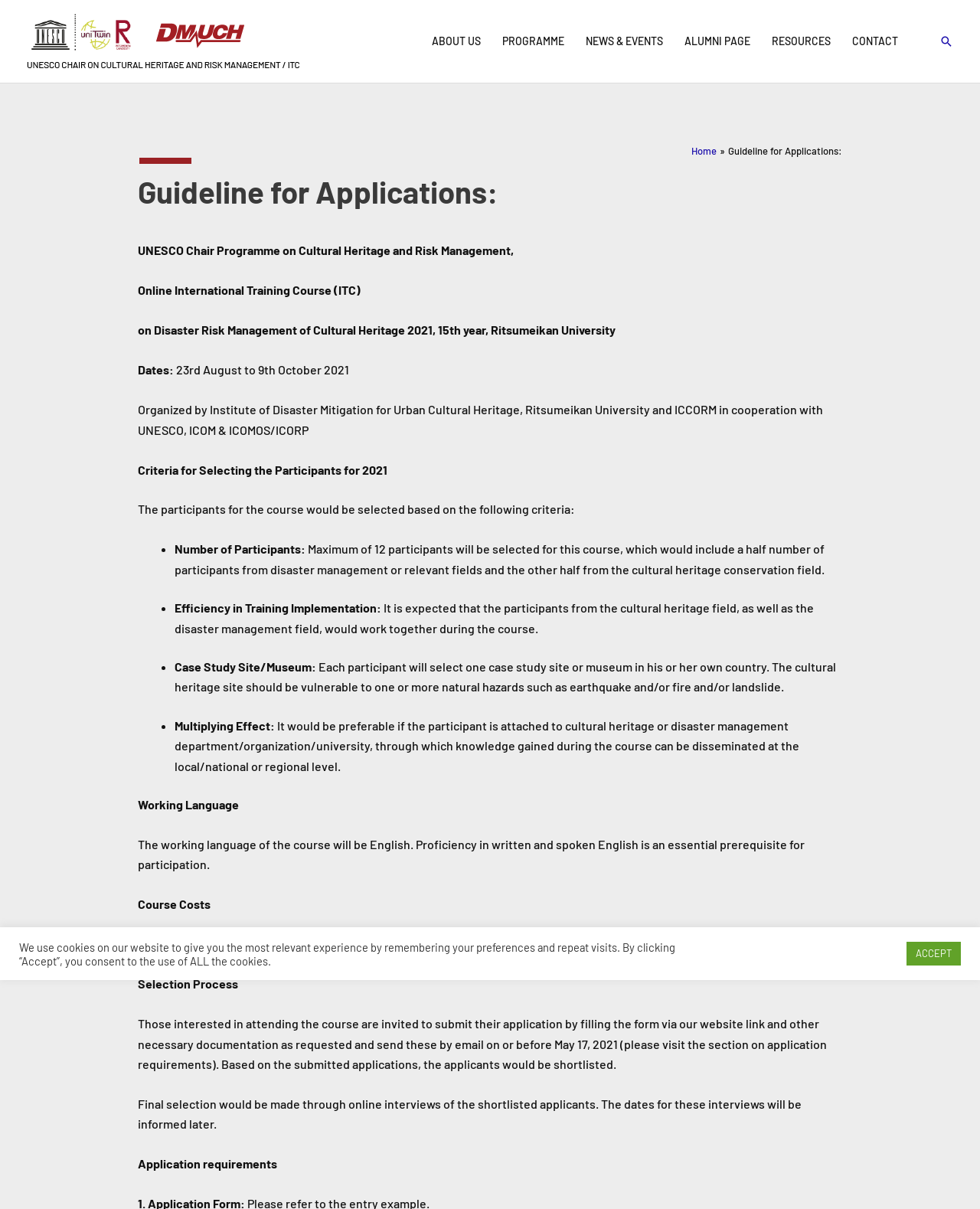What is the deadline for submitting the application?
Can you give a detailed and elaborate answer to the question?

The question asks for the deadline for submitting the application, which can be found in the StaticText element with the text '...and send these by email on or before May 17, 2021...'. This text is located in the middle of the webpage, providing information about the application submission deadline.